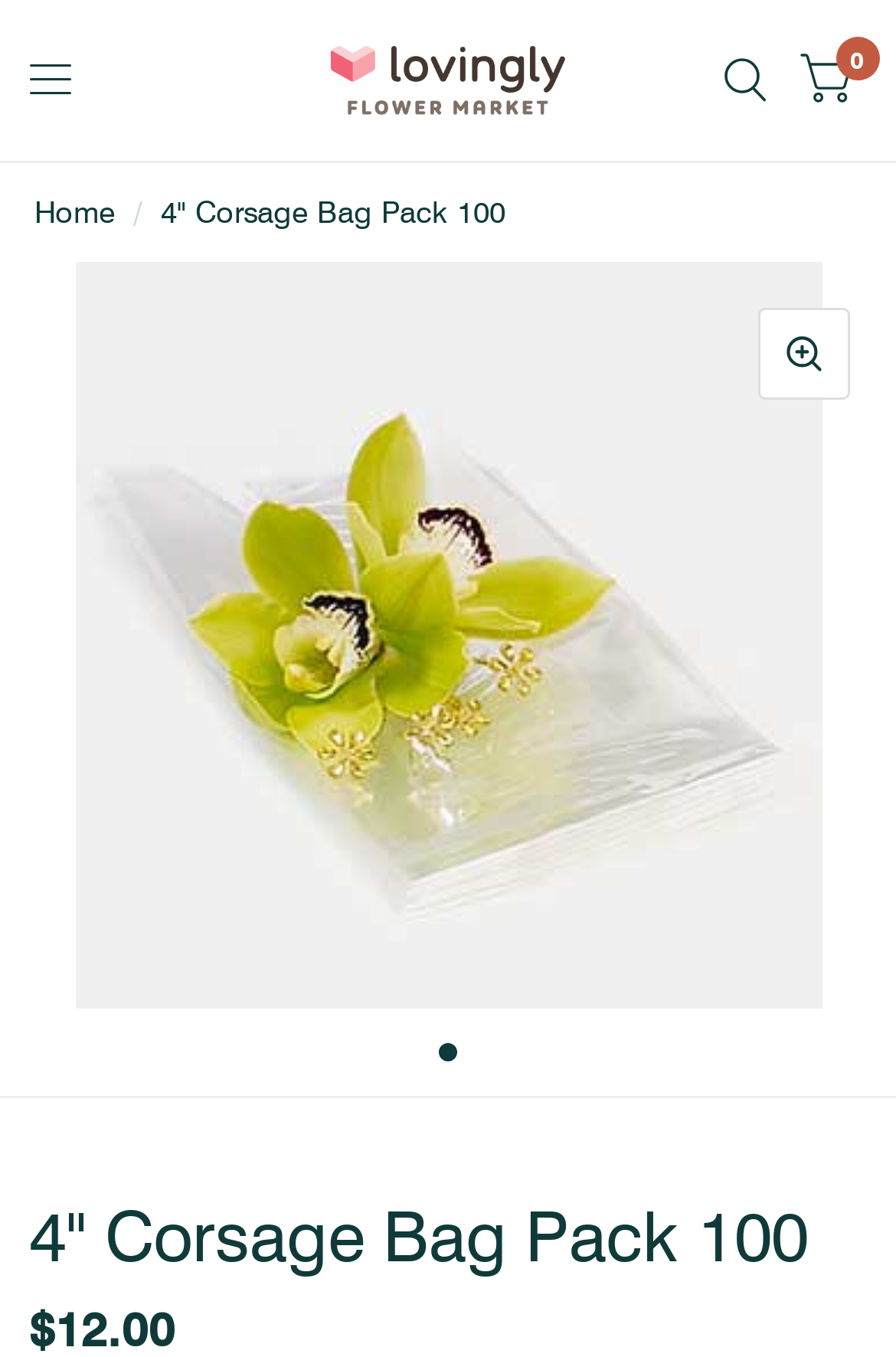How many links are in the top navigation bar?
Please answer using one word or phrase, based on the screenshot.

3